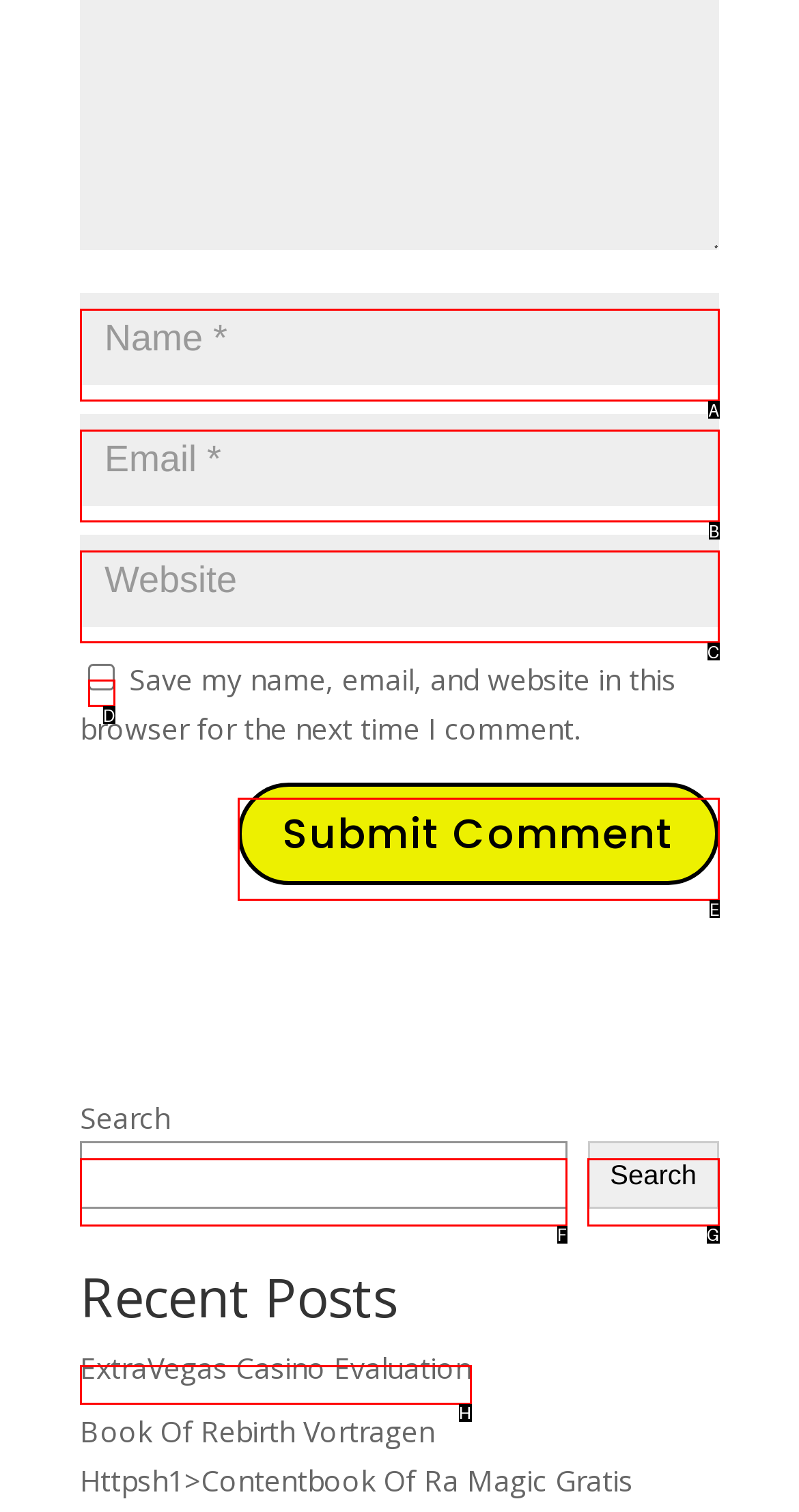Pick the option that best fits the description: parent_node: Search name="s". Reply with the letter of the matching option directly.

F